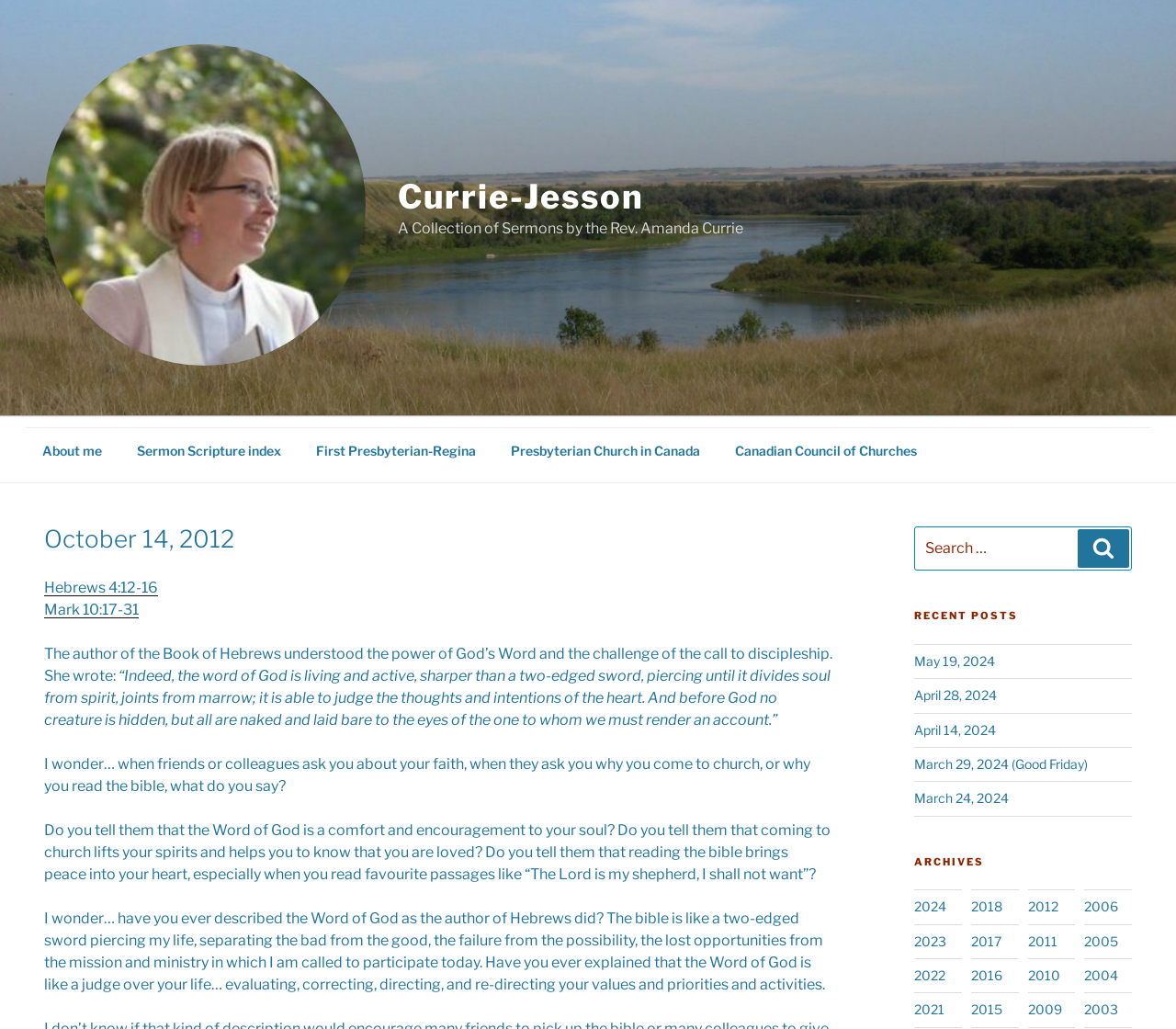Find the bounding box coordinates of the element you need to click on to perform this action: 'View the recent post for May 19, 2024'. The coordinates should be represented by four float values between 0 and 1, in the format [left, top, right, bottom].

[0.778, 0.635, 0.846, 0.65]